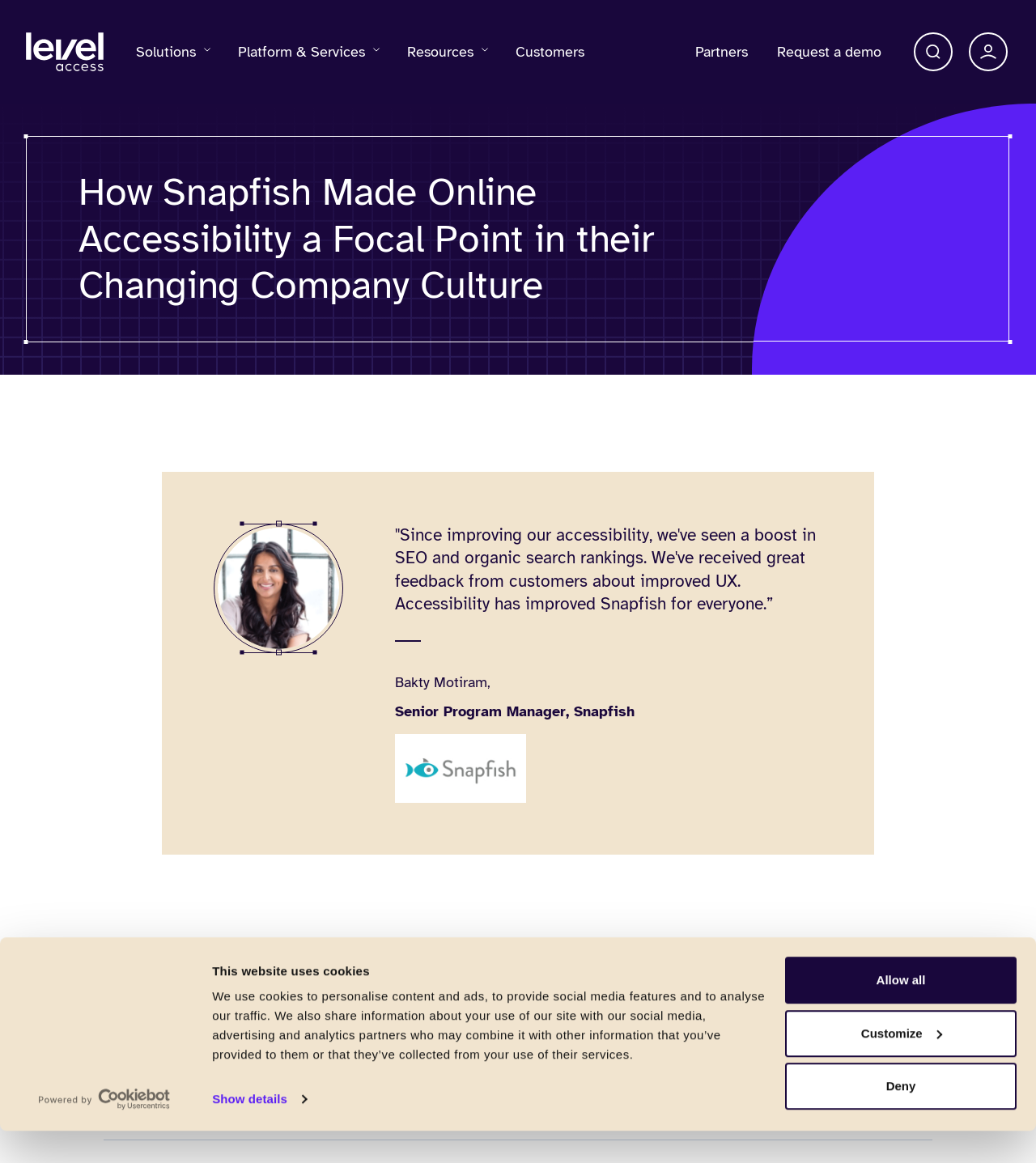Please provide a short answer using a single word or phrase for the question:
What is the purpose of the button on the top right corner?

Open Search bar